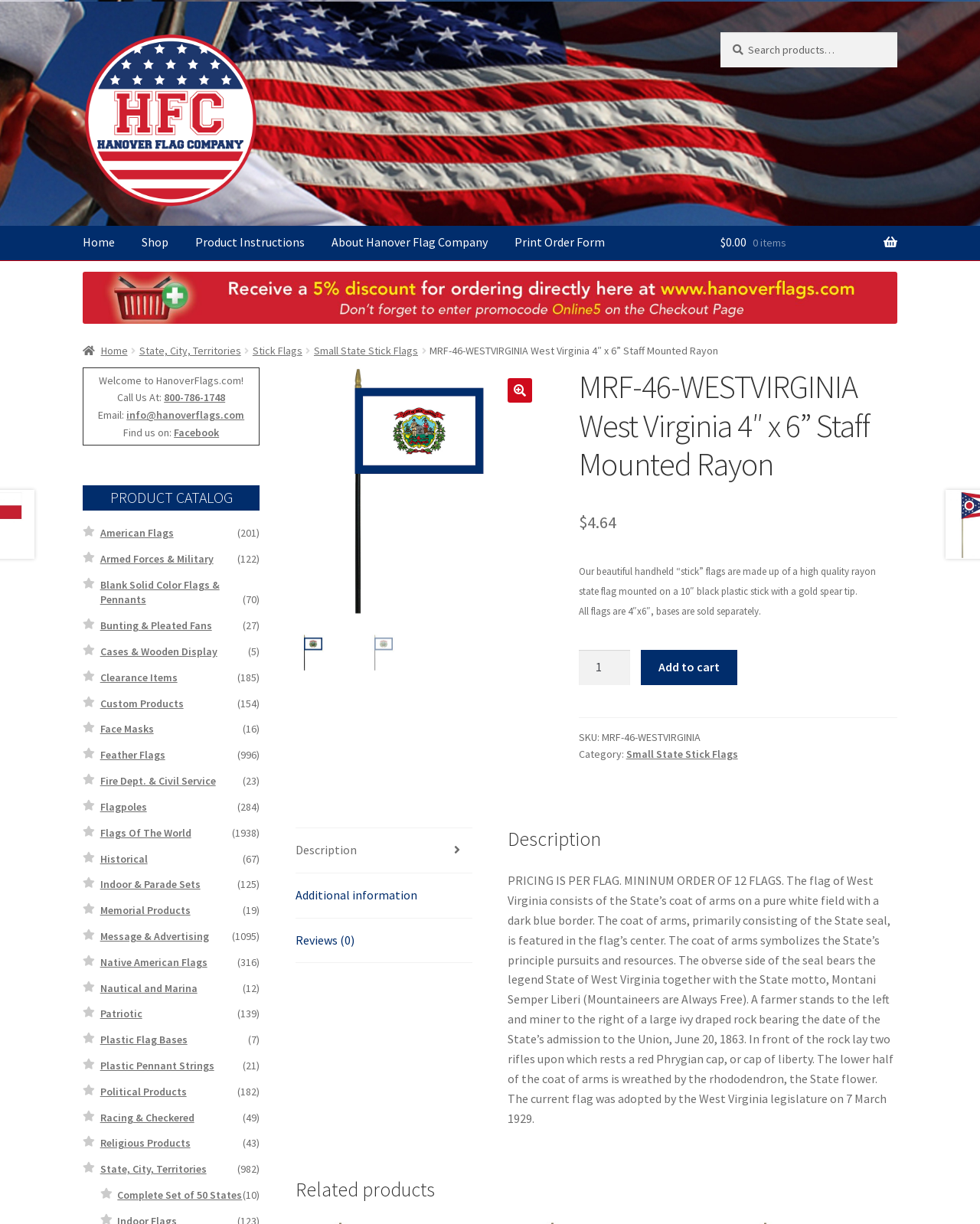Could you highlight the region that needs to be clicked to execute the instruction: "Search for a product"?

[0.735, 0.026, 0.916, 0.055]